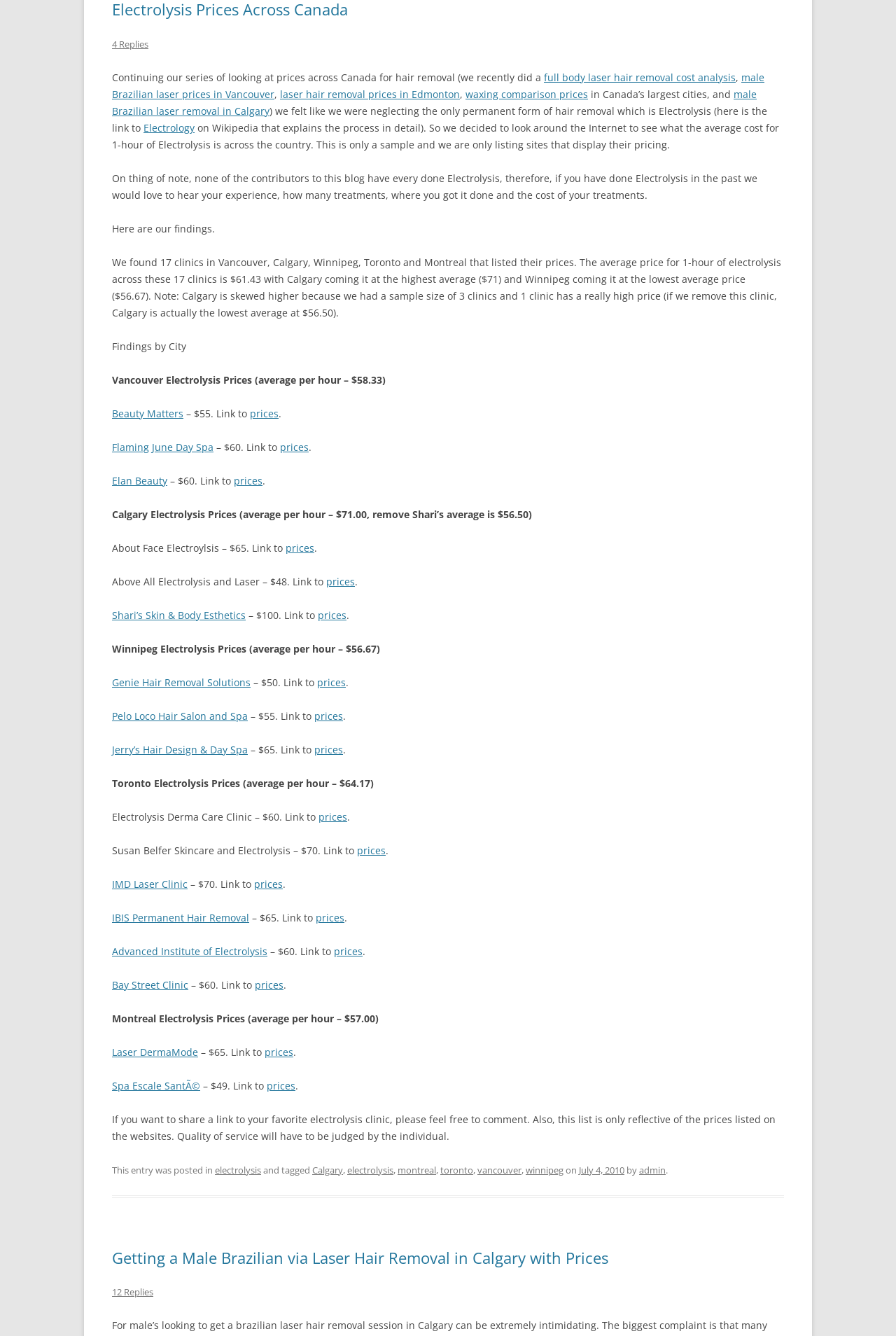Please locate the bounding box coordinates for the element that should be clicked to achieve the following instruction: "Click on 'Electrolysis Prices Across Canada'". Ensure the coordinates are given as four float numbers between 0 and 1, i.e., [left, top, right, bottom].

[0.125, 0.0, 0.875, 0.014]